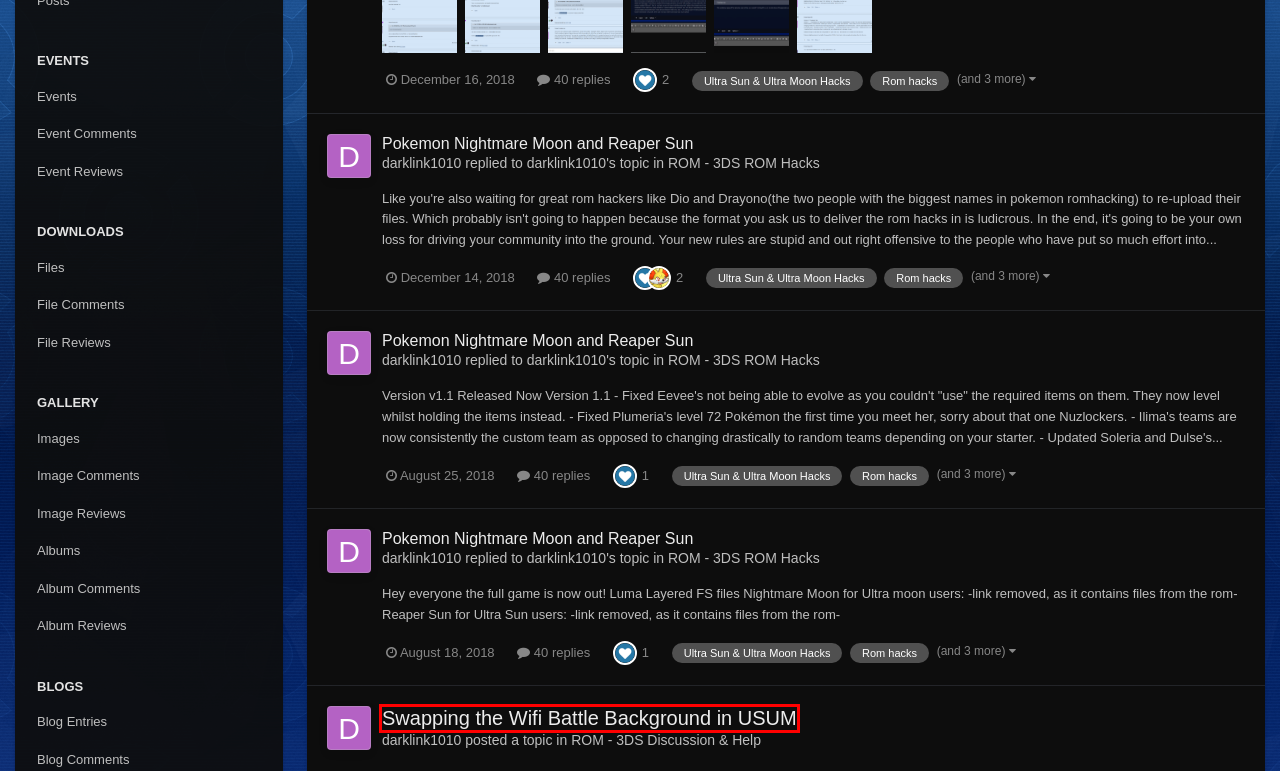Review the screenshot of a webpage containing a red bounding box around an element. Select the description that best matches the new webpage after clicking the highlighted element. The options are:
A. ROM - 3DS ROM Hacks - Project Pokemon Forums
B. Pokédex - Project Pokemon Forums
C. Cookies - Project Pokemon Forums
D. Swapping the Wifi Battle Background in USUM - ROM - 3DS Discussion & Help - Project Pokemon Forums
E. ROM - 3DS Discussion & Help - Project Pokemon Forums
F. About Us - Project Pokémon - Project Pokemon Forums
G. Sign In - Project Pokemon Forums
H. Forums - Project Pokemon Forums

D